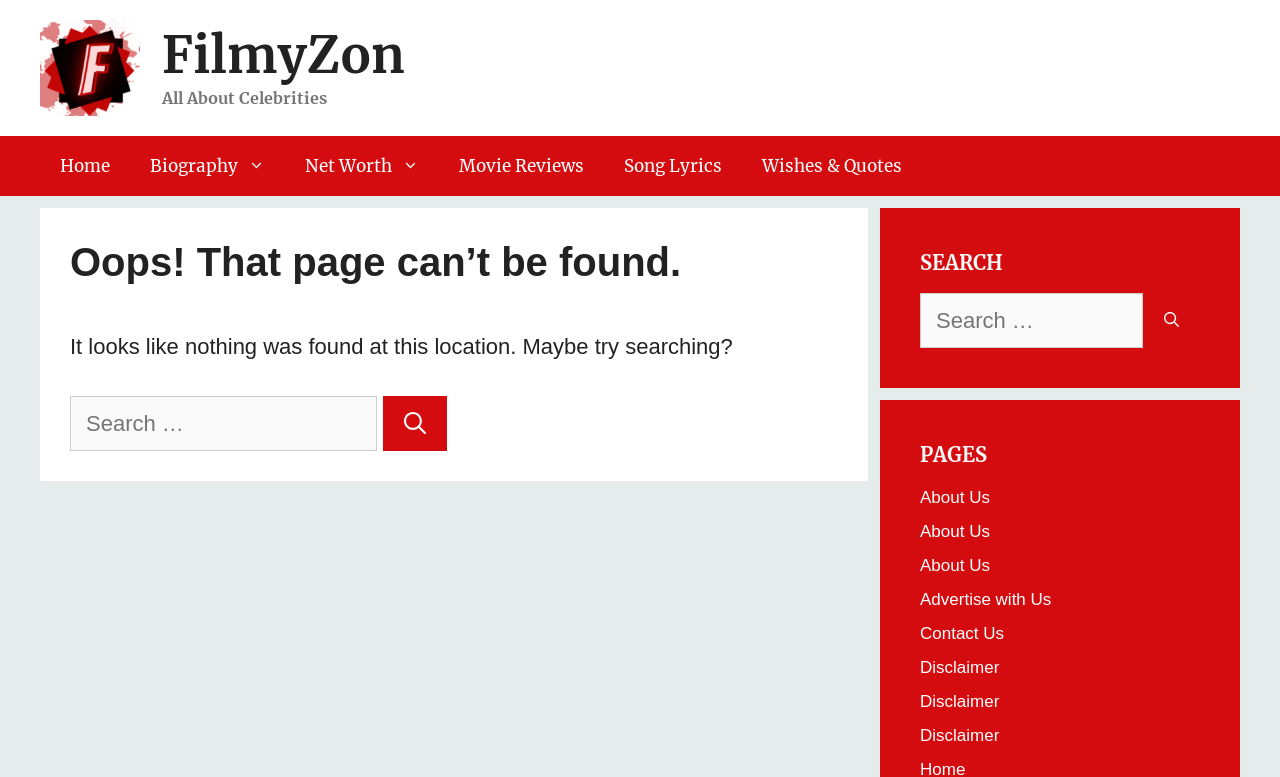Locate the bounding box of the UI element with the following description: "parent_node: Search for: aria-label="Search"".

[0.299, 0.51, 0.349, 0.58]